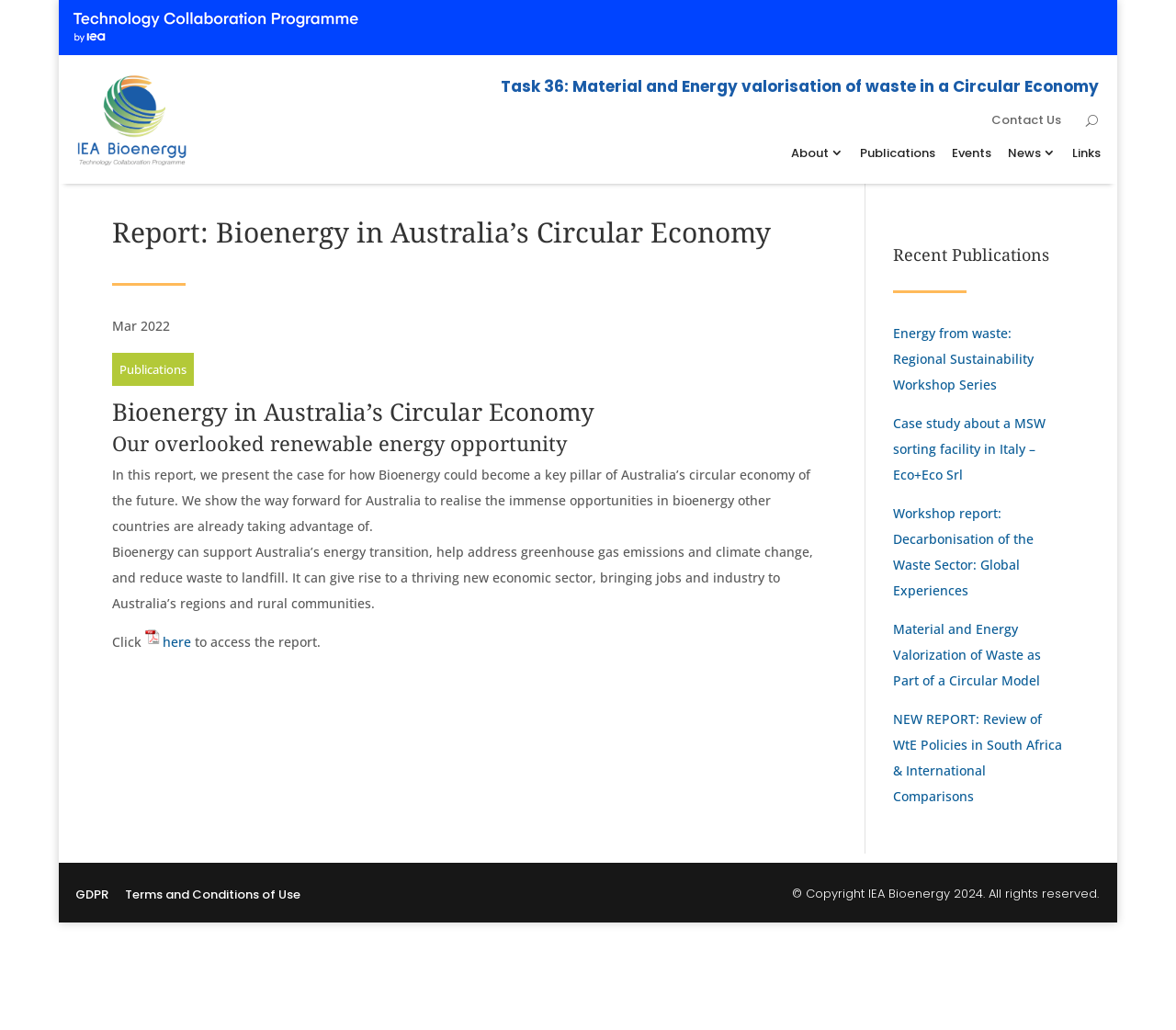Generate a comprehensive description of the webpage content.

The webpage is about a report on bioenergy in Australia's circular economy, specifically Task 36. At the top, there is a link on the left side, followed by a title "Task 36: Material and Energy valorisation of waste in a Circular Economy" that spans almost the entire width of the page. On the right side, there are several links, including "Contact Us", "About 3", "Publications", "Events", "News 3", and "Links", arranged horizontally.

Below the title, there is an article section that takes up most of the page. It starts with a heading "Report: Bioenergy in Australia’s Circular Economy" followed by a date "Mar 2022". There are two more headings, "Bioenergy in Australia’s Circular Economy" and "Our overlooked renewable energy opportunity", which are followed by two paragraphs of text that describe the report's content. The text explains how bioenergy can support Australia's energy transition, address greenhouse gas emissions, and create a new economic sector. There is a link to access the report.

On the right side of the article section, there is a heading "Recent Publications" followed by several links to publications, including "Energy from waste: Regional Sustainability Workshop Series", "Case study about a MSW sorting facility in Italy – Eco+Eco Srl", and others.

At the bottom of the page, there is a section with links to "GDPR" and "Terms and Conditions of Use" on the left side, and a copyright notice that reads "© Copyright IEA Bioenergy 2024. All rights reserved." on the right side.